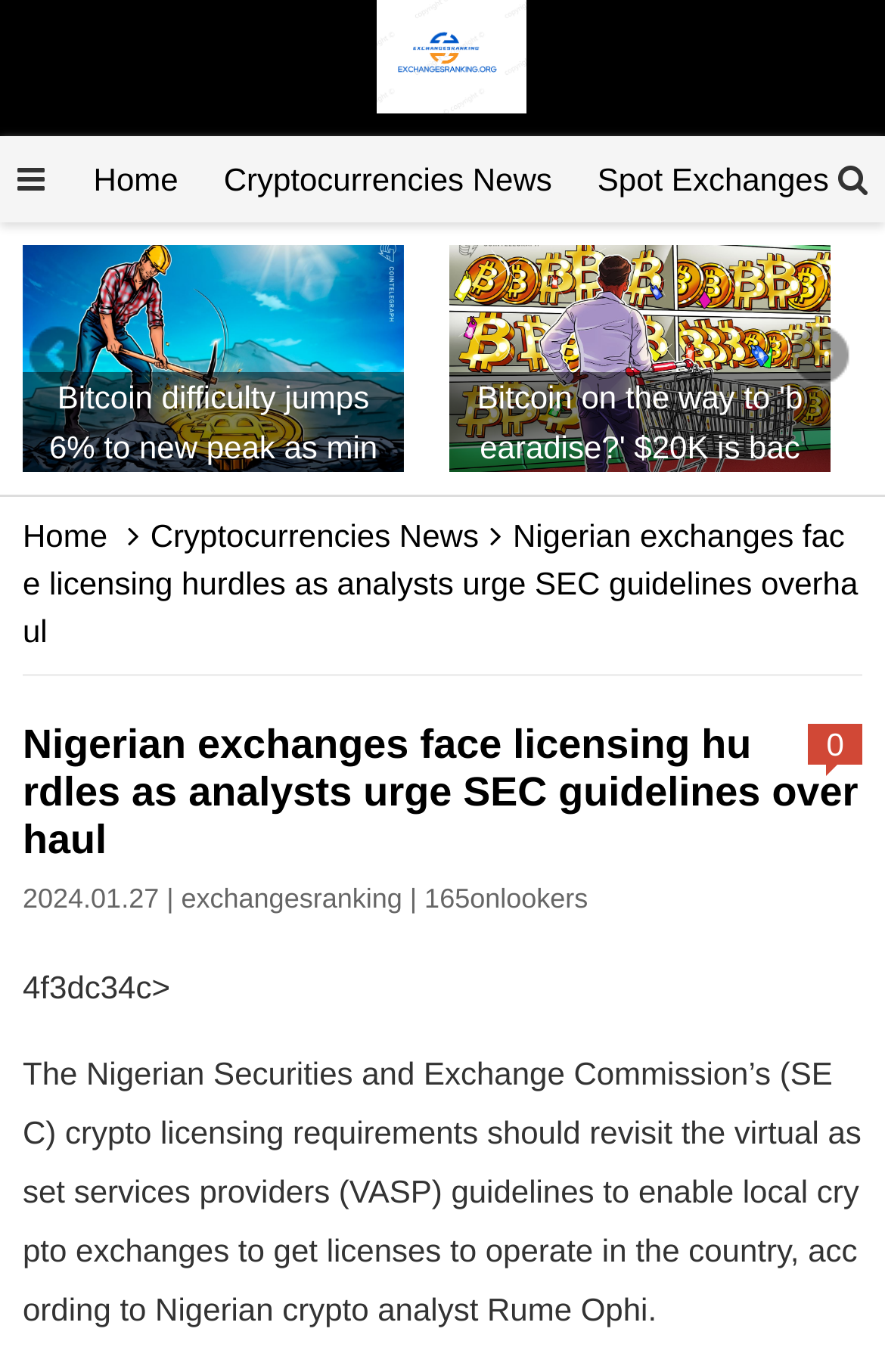Show me the bounding box coordinates of the clickable region to achieve the task as per the instruction: "Read about Bitcoin difficulty jumps".

[0.026, 0.322, 0.456, 0.349]